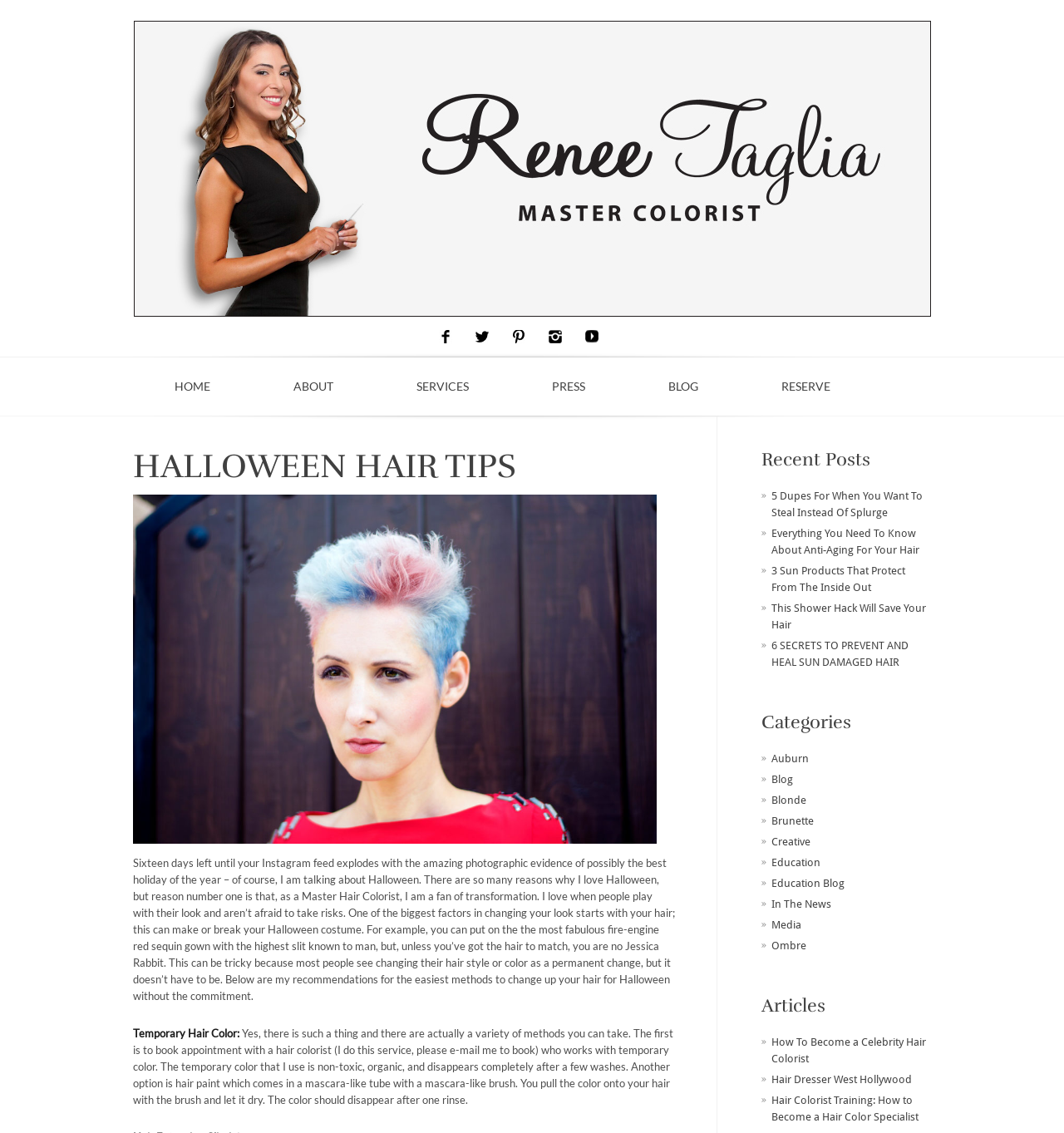Based on the image, please elaborate on the answer to the following question:
What is the author's profession?

The author's profession is a Master Hair Colorist, which is mentioned in the blog post as the author discusses their expertise in hair color and provides recommendations for Halloween hair transformations.